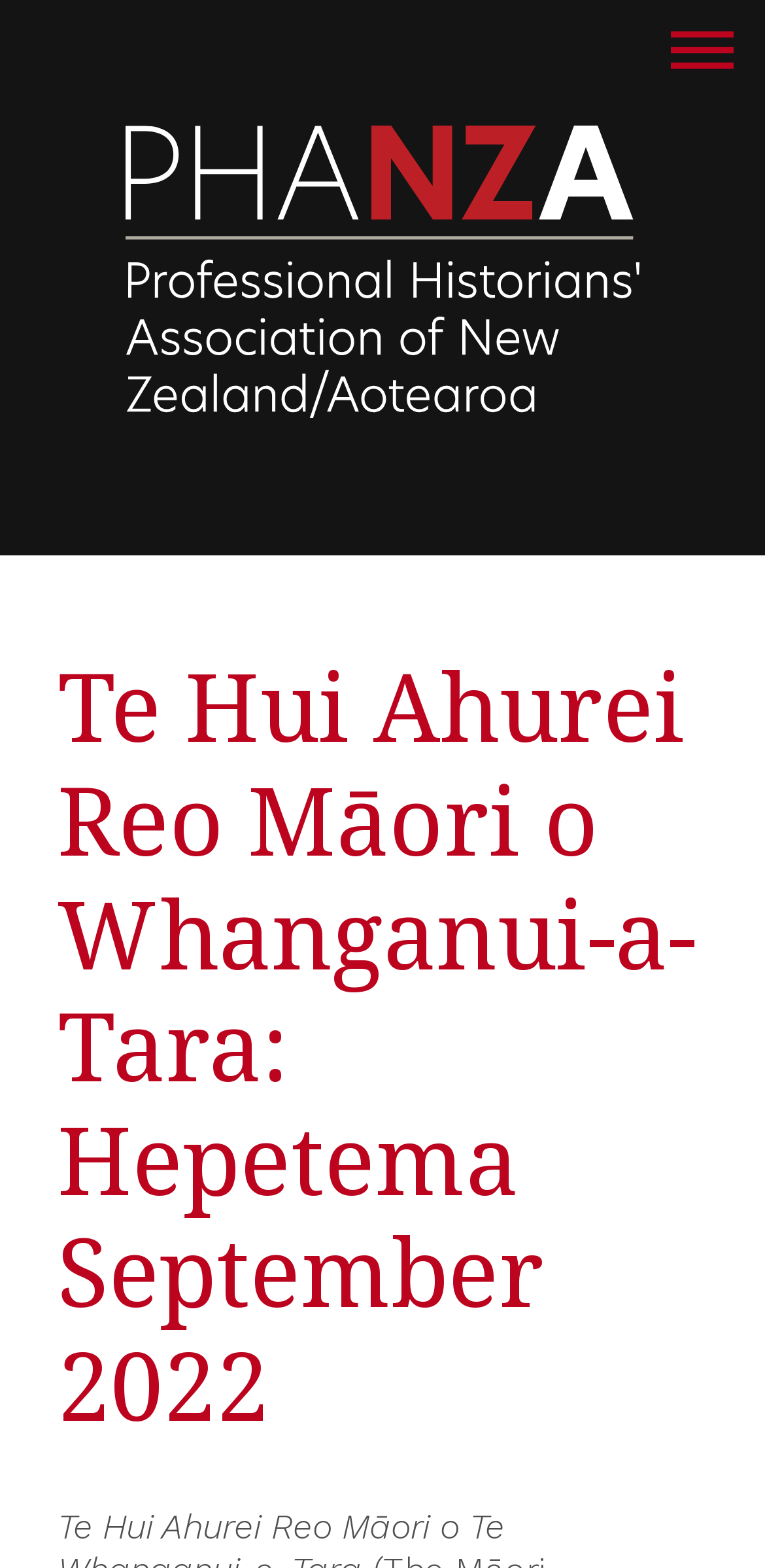Based on the provided description, "alt="menu open icon"", find the bounding box of the corresponding UI element in the screenshot.

[0.877, 0.02, 0.959, 0.06]